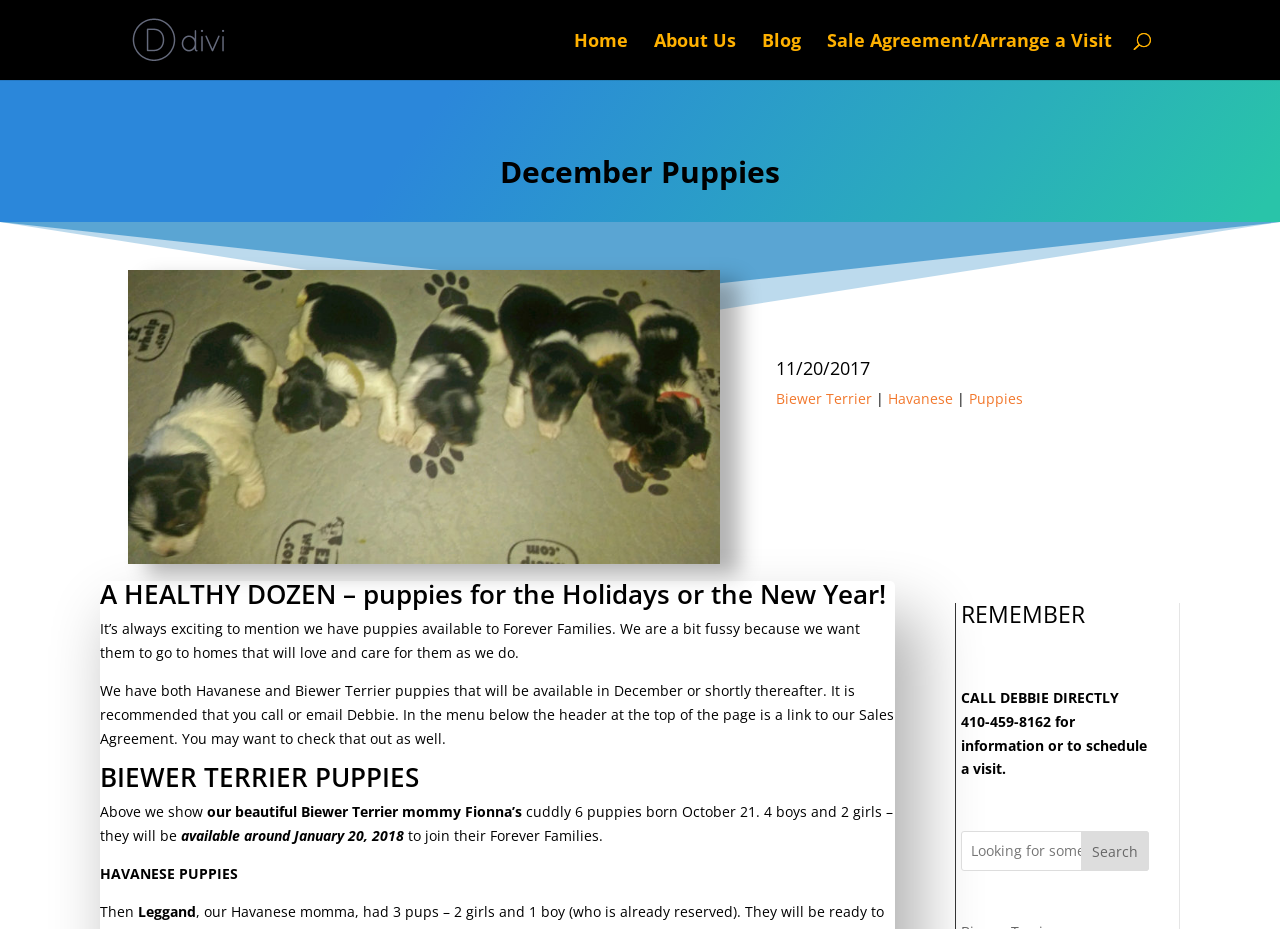Please provide the bounding box coordinate of the region that matches the element description: Havanese. Coordinates should be in the format (top-left x, top-left y, bottom-right x, bottom-right y) and all values should be between 0 and 1.

[0.694, 0.419, 0.745, 0.439]